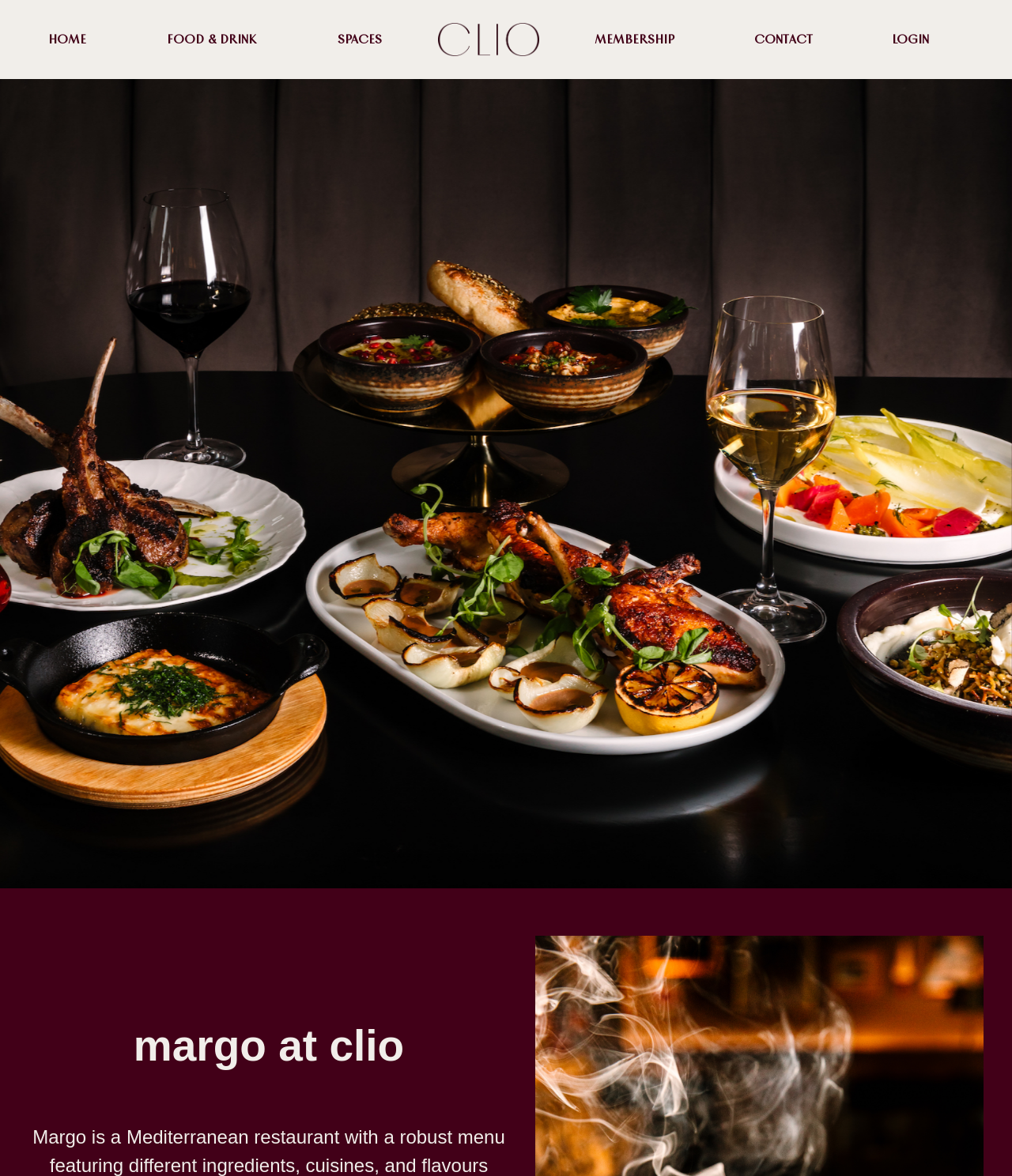Using floating point numbers between 0 and 1, provide the bounding box coordinates in the format (top-left x, top-left y, bottom-right x, bottom-right y). Locate the UI element described here: Food & Drink

[0.125, 0.018, 0.293, 0.049]